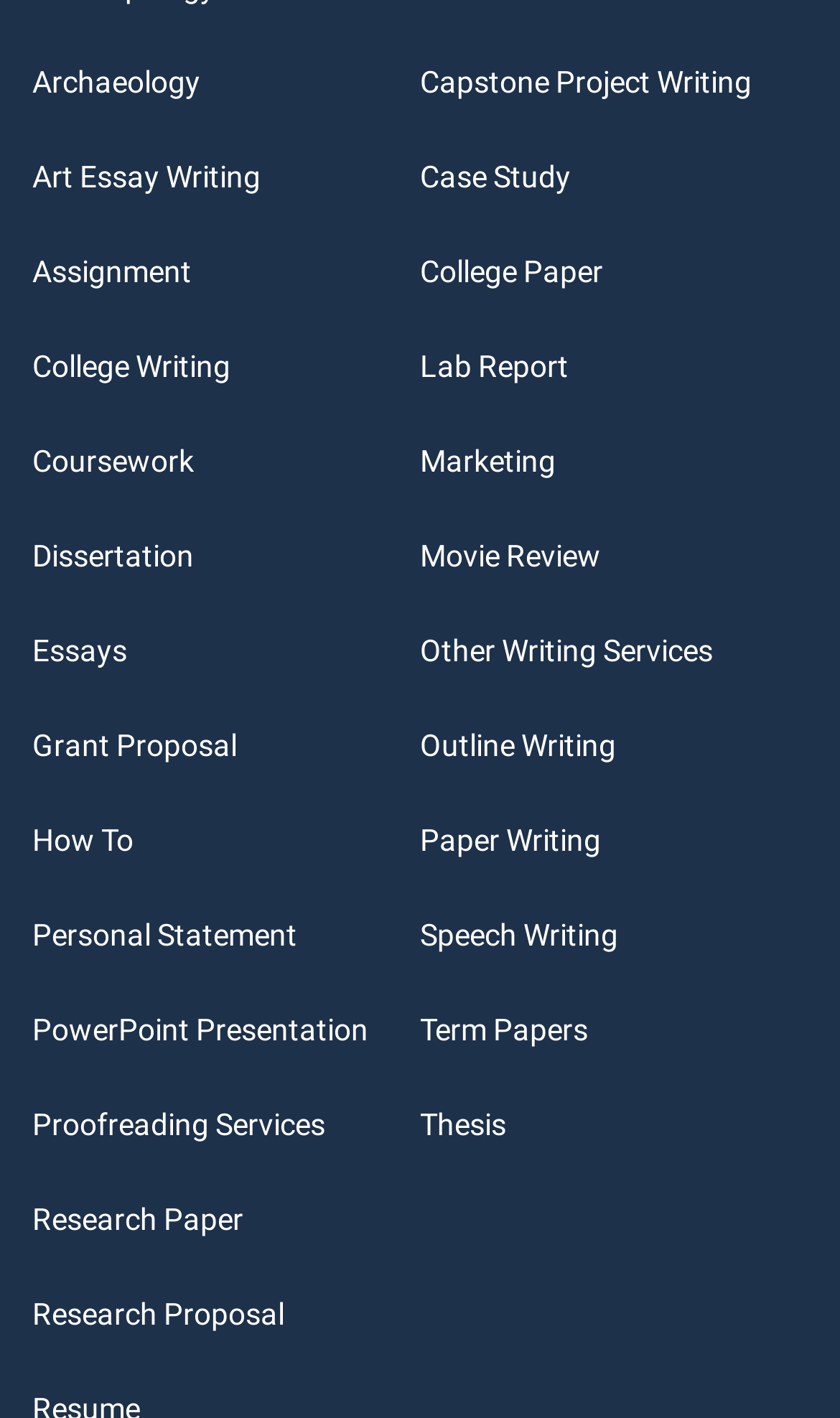Show the bounding box coordinates for the HTML element as described: "Other writing services".

[0.5, 0.447, 0.849, 0.471]